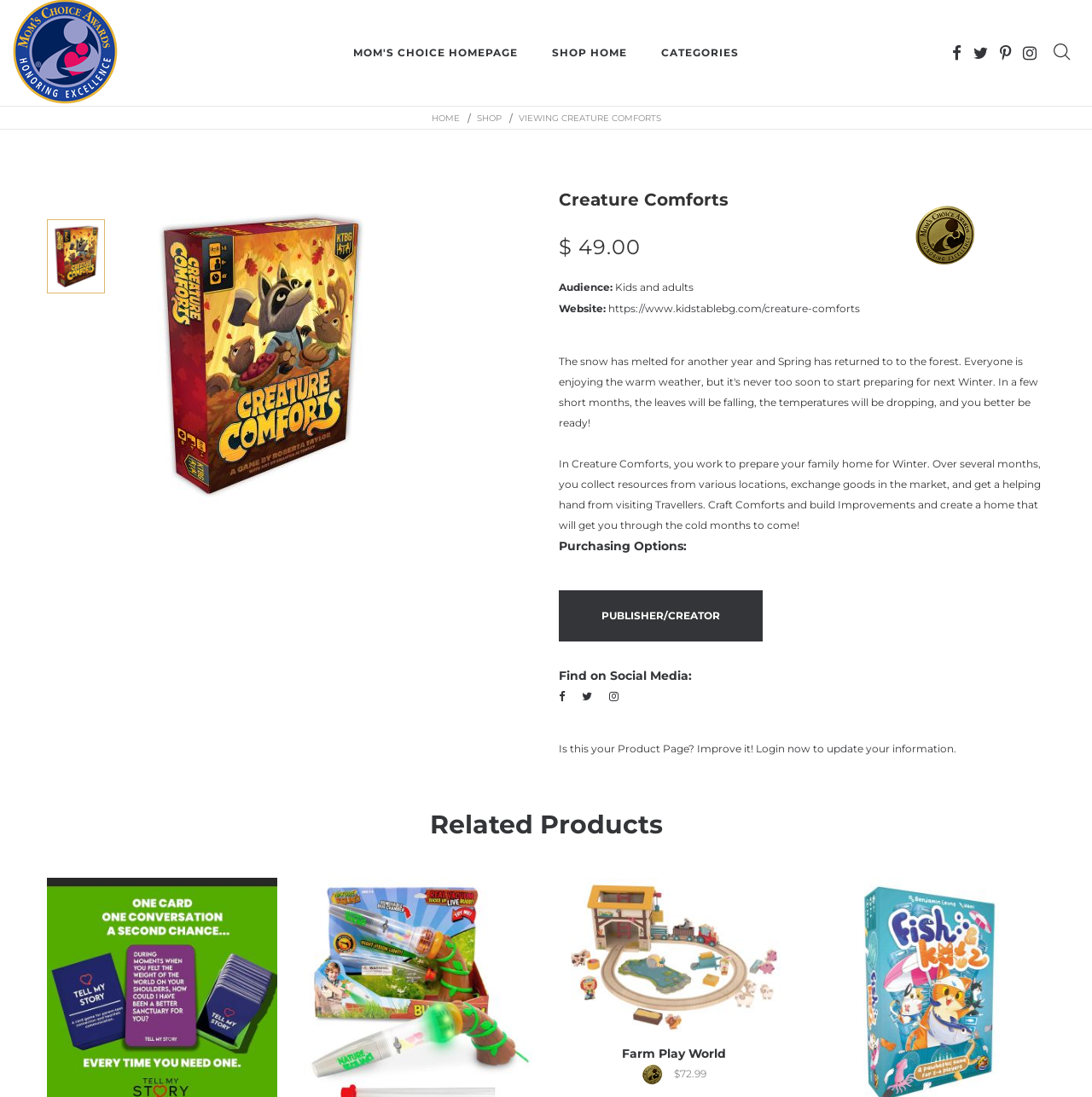What is the award shown on the page?
Using the image, give a concise answer in the form of a single word or short phrase.

MCA Gold Award